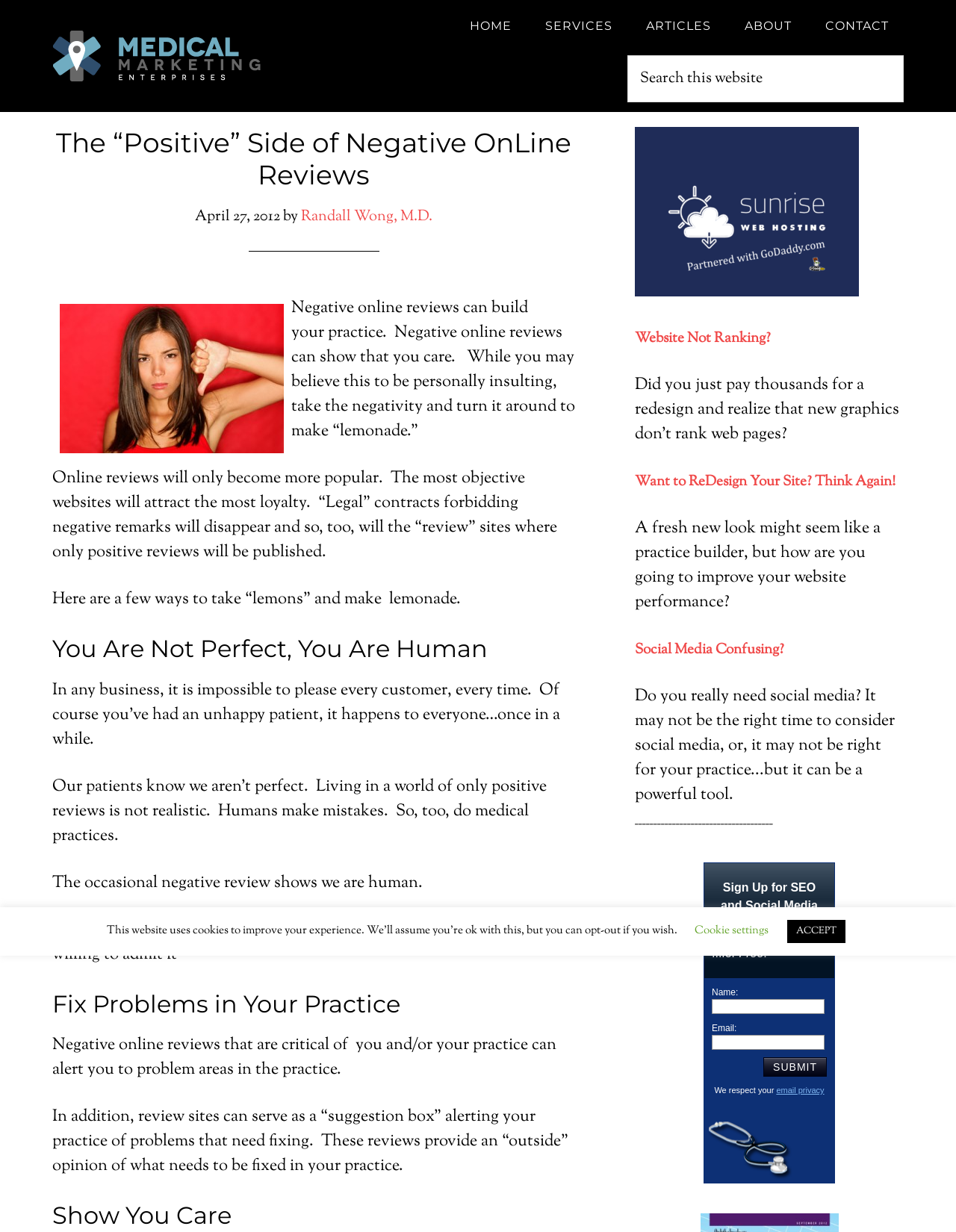Locate the bounding box coordinates of the element you need to click to accomplish the task described by this instruction: "Visit Facebook page".

None